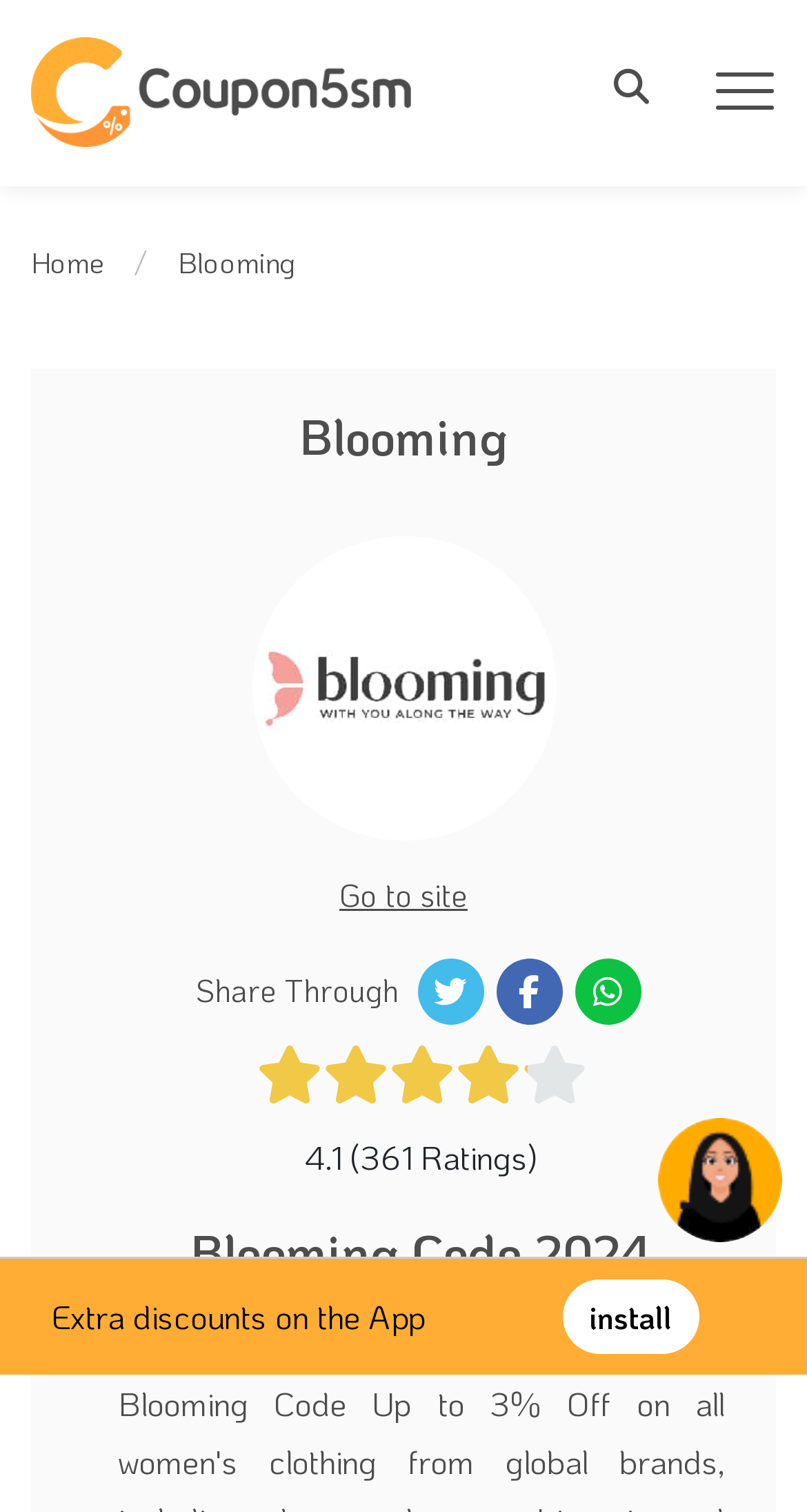Please identify the bounding box coordinates of the element's region that I should click in order to complete the following instruction: "Click the coupon link". The bounding box coordinates consist of four float numbers between 0 and 1, i.e., [left, top, right, bottom].

[0.038, 0.025, 0.526, 0.097]